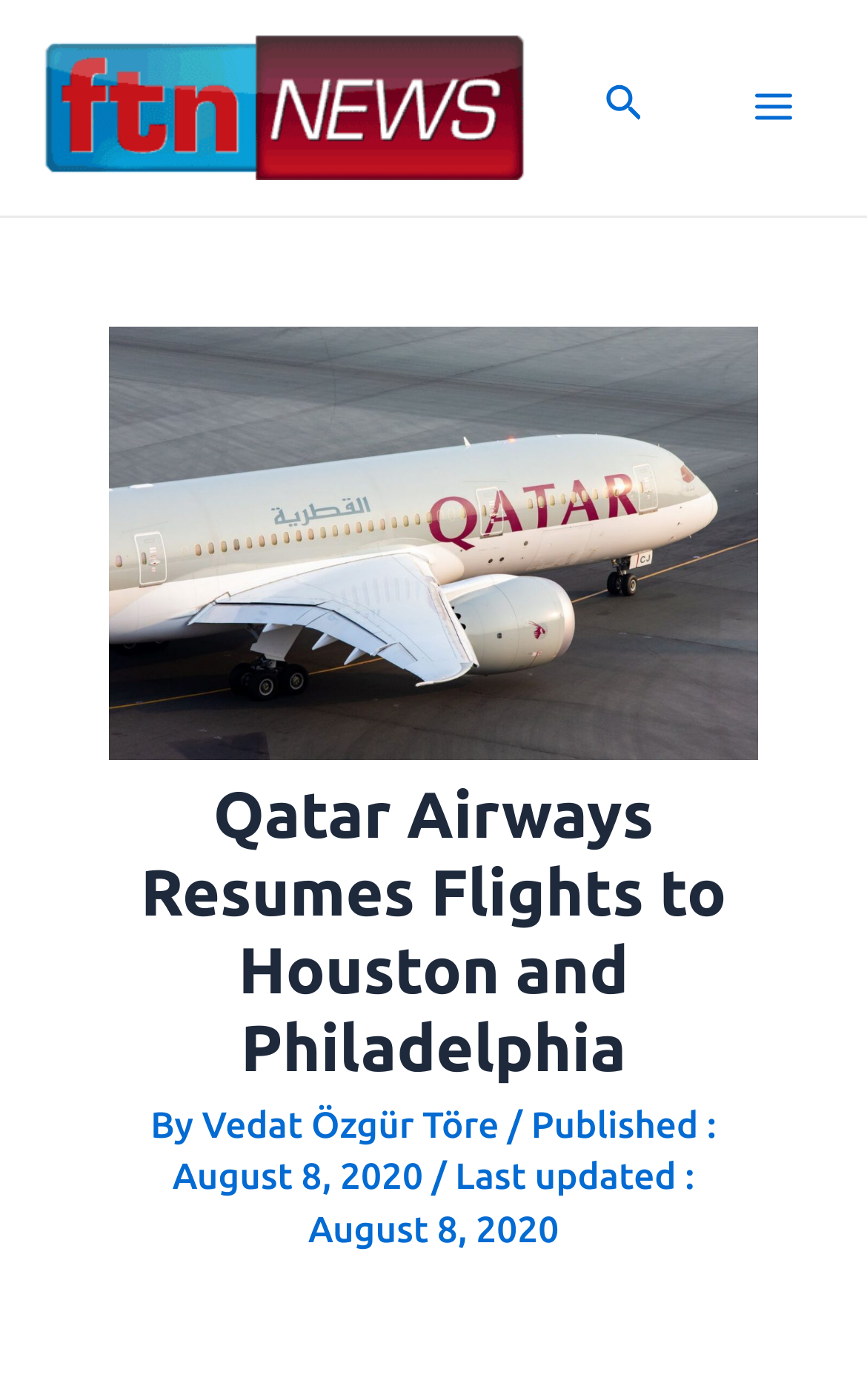Generate a comprehensive description of the webpage.

The webpage is about Qatar Airways resuming flights to Houston and Philadelphia, as indicated by the title "Qatar Airways Resumes Flights to Houston and Philadelphia - Focus on Travel News". 

At the top left, there is a link to "FTN NEWS: Focus on Travel News" accompanied by an image with the same description. To the right of this link, there is a search icon link with a small image. Further to the right, there is a main menu button with an image.

Below these top elements, there is a large image titled "Qatar Airways' US Flights" that takes up most of the width of the page. 

Underneath the image, there is a heading that repeats the title of the webpage. Below the heading, there is a byline that reads "By Vedat Özgür Töre" with the author's name being a clickable link. The publication and last updated dates, "August 8, 2020", are also displayed in this section.